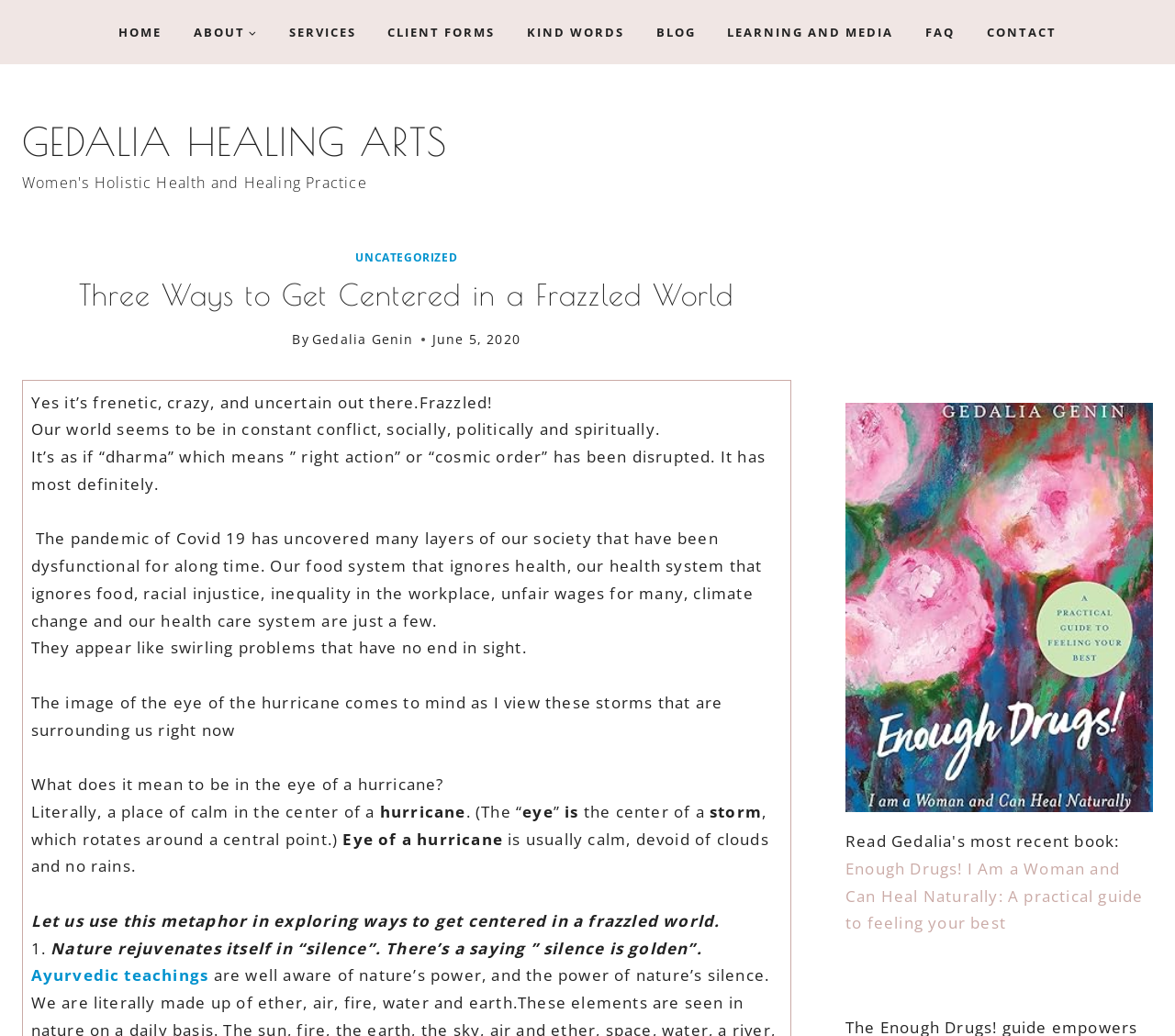Please find and generate the text of the main heading on the webpage.

Three Ways to Get Centered in a Frazzled World